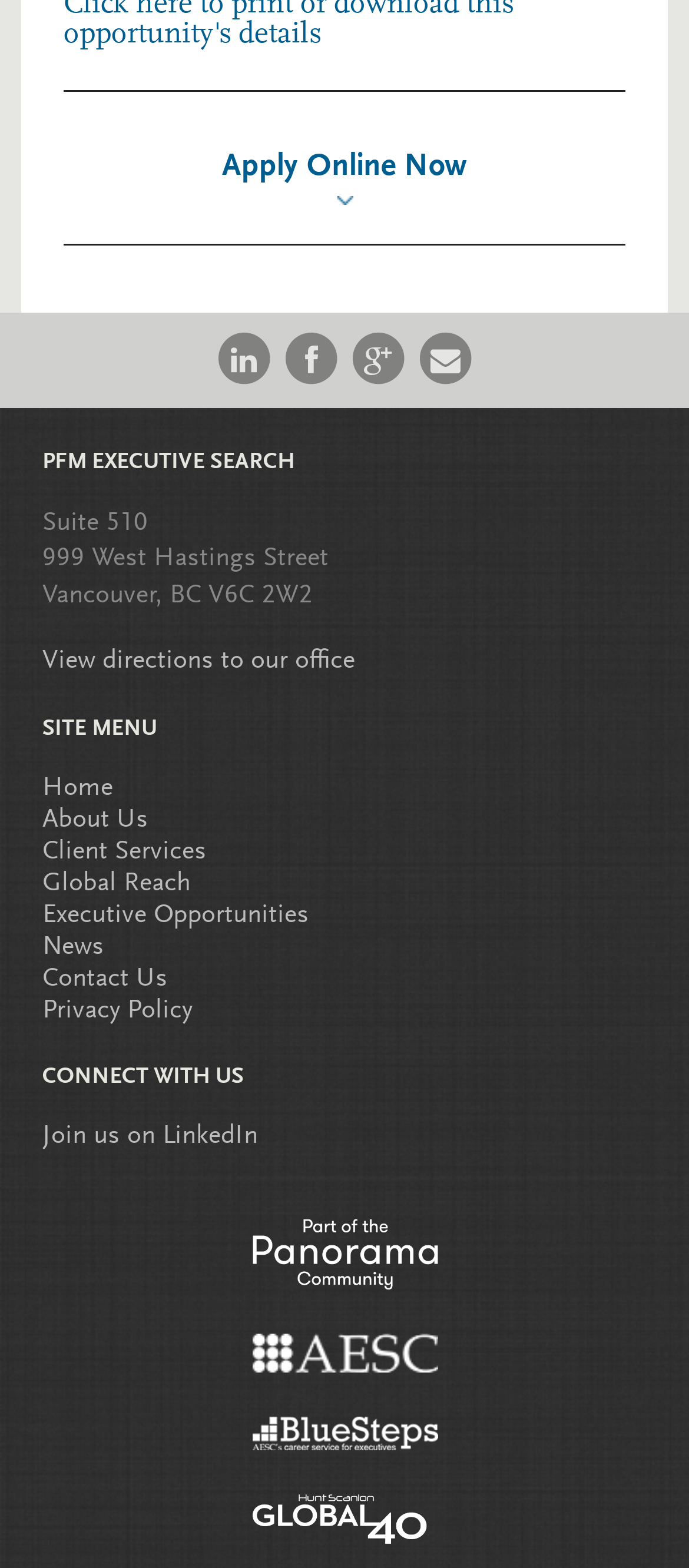Can you determine the bounding box coordinates of the area that needs to be clicked to fulfill the following instruction: "View directions to the office"?

[0.062, 0.412, 0.515, 0.429]